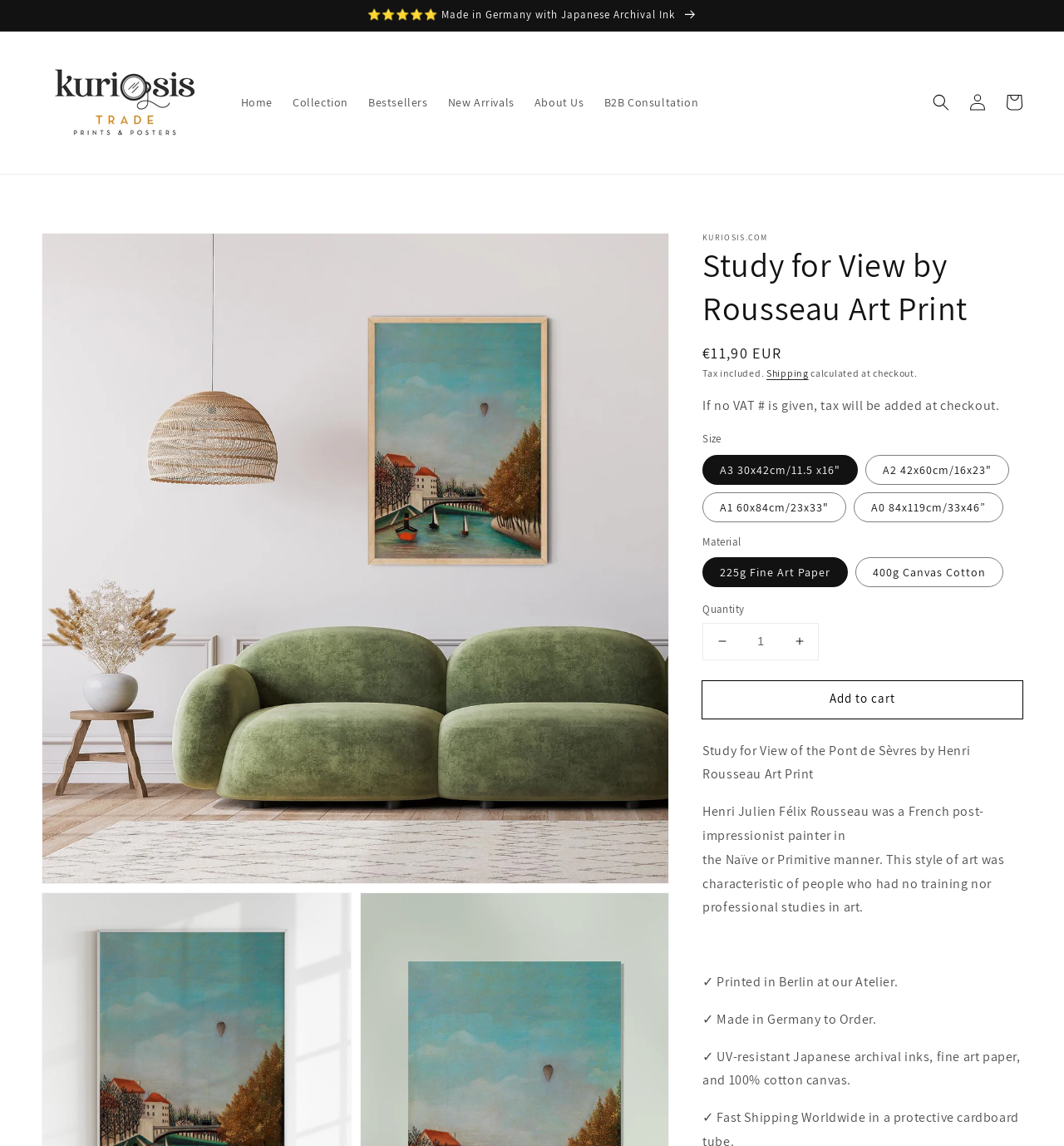Please identify the bounding box coordinates of the element's region that needs to be clicked to fulfill the following instruction: "Log in to your account". The bounding box coordinates should consist of four float numbers between 0 and 1, i.e., [left, top, right, bottom].

[0.902, 0.074, 0.936, 0.106]